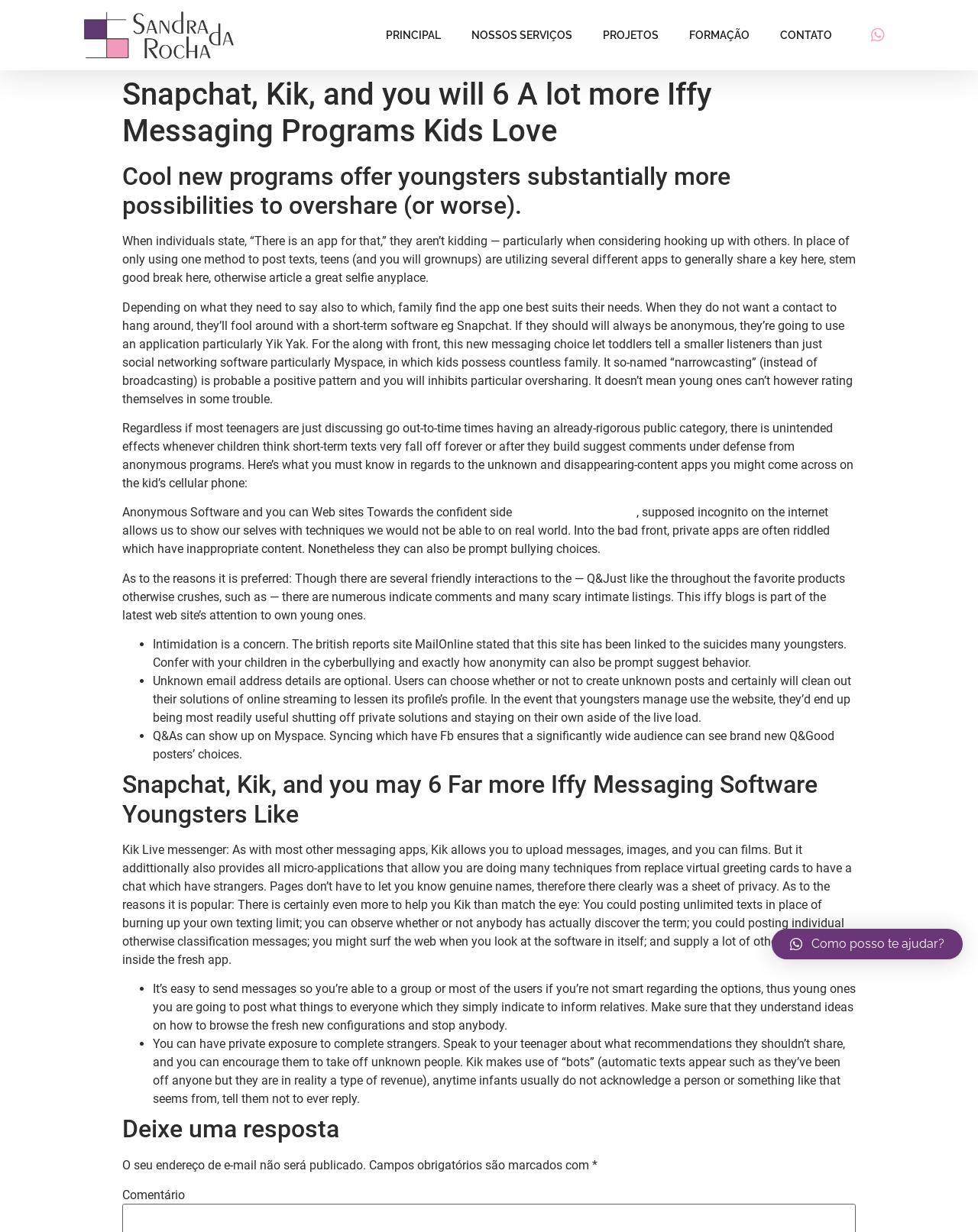What is the warning about Kik Live messenger?
Provide a detailed and extensive answer to the question.

The warning about Kik Live messenger is that it allows private exposure to strangers, as mentioned in the text 'You can have private exposure to complete strangers. Speak to your teenager about what information they shouldn’t share, and encourage them to remove unknown people'.